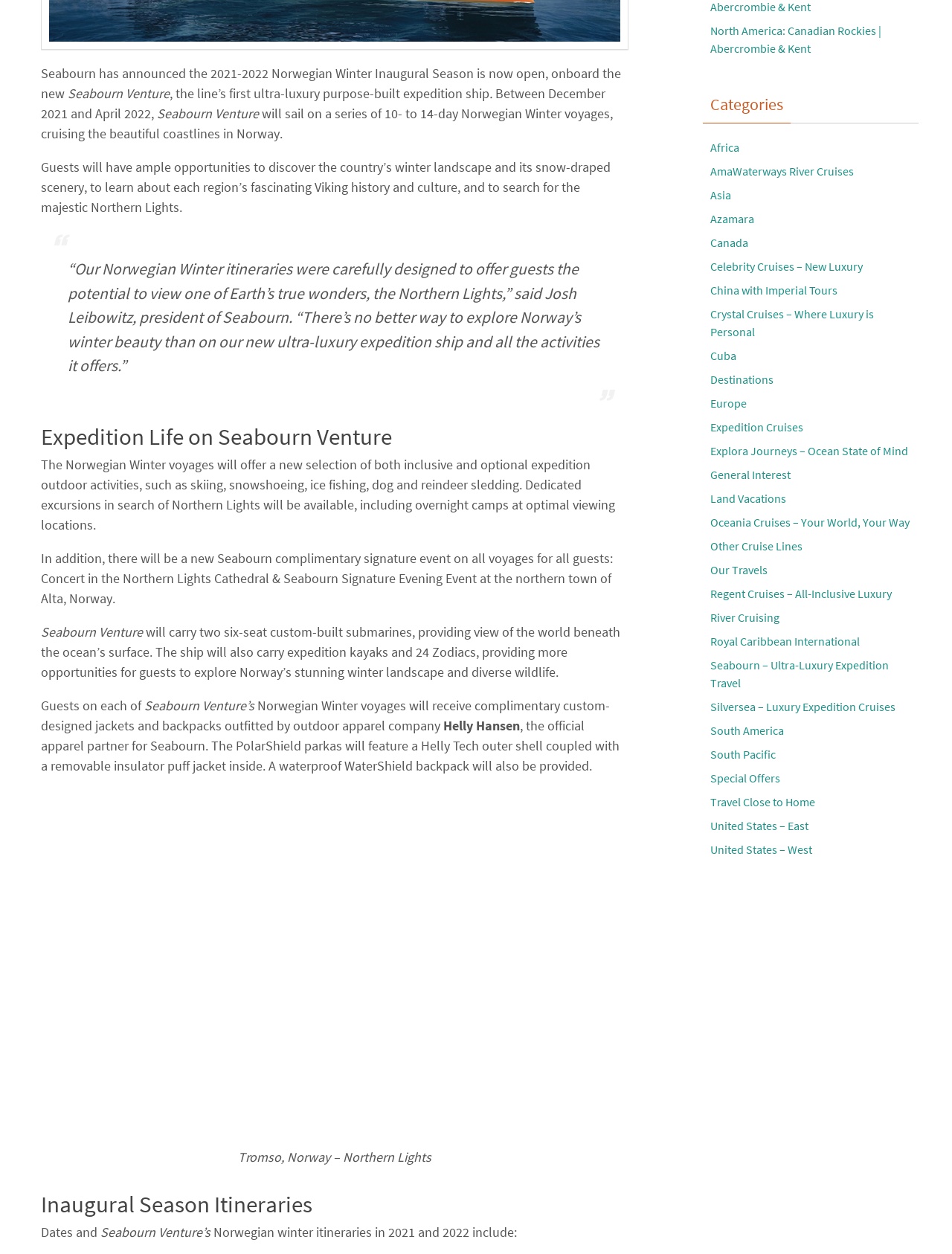Using the element description: "South Pacific", determine the bounding box coordinates for the specified UI element. The coordinates should be four float numbers between 0 and 1, [left, top, right, bottom].

[0.746, 0.595, 0.815, 0.608]